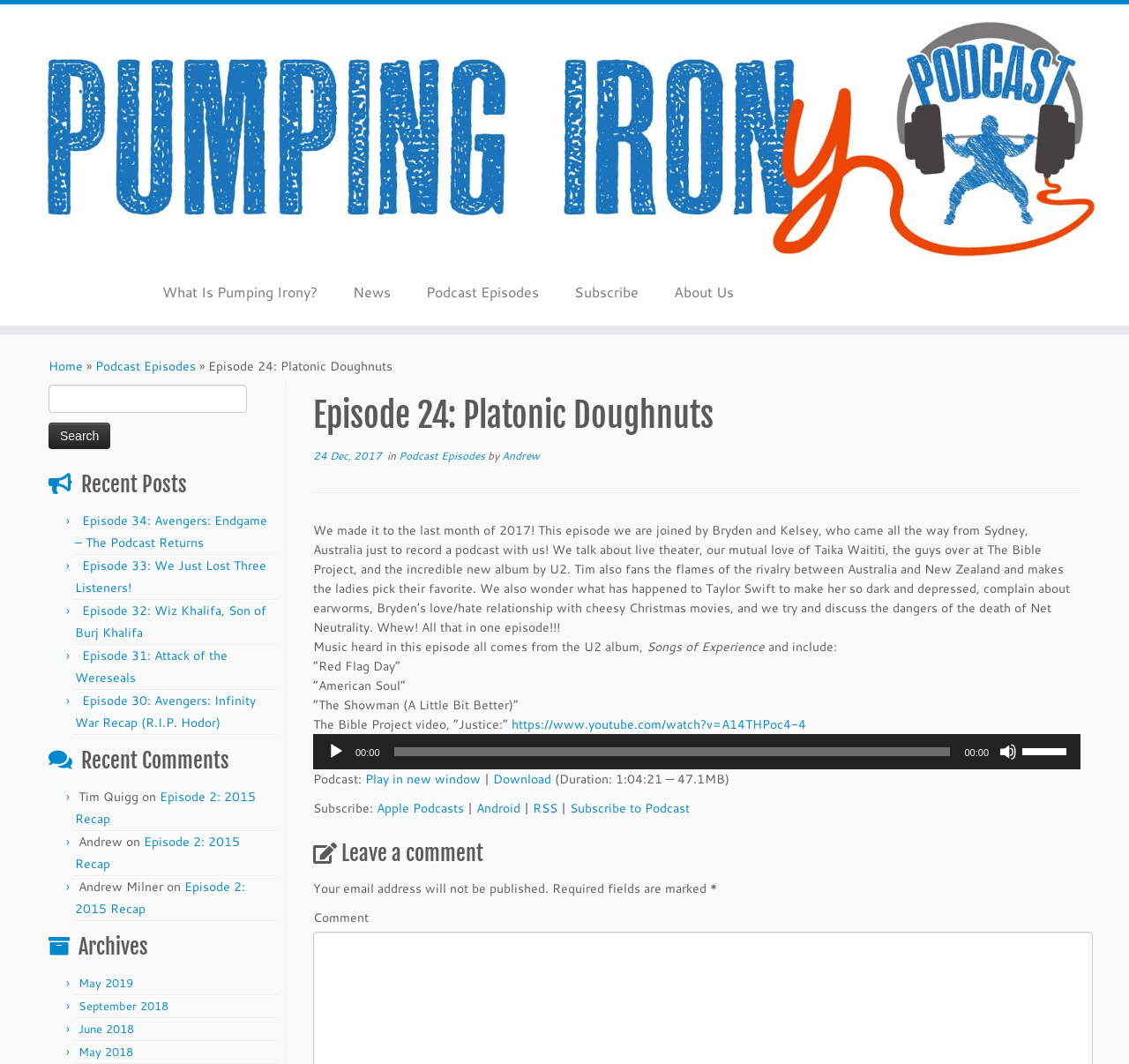Reply to the question below using a single word or brief phrase:
What is the name of the album mentioned in the podcast episode?

Songs of Experience